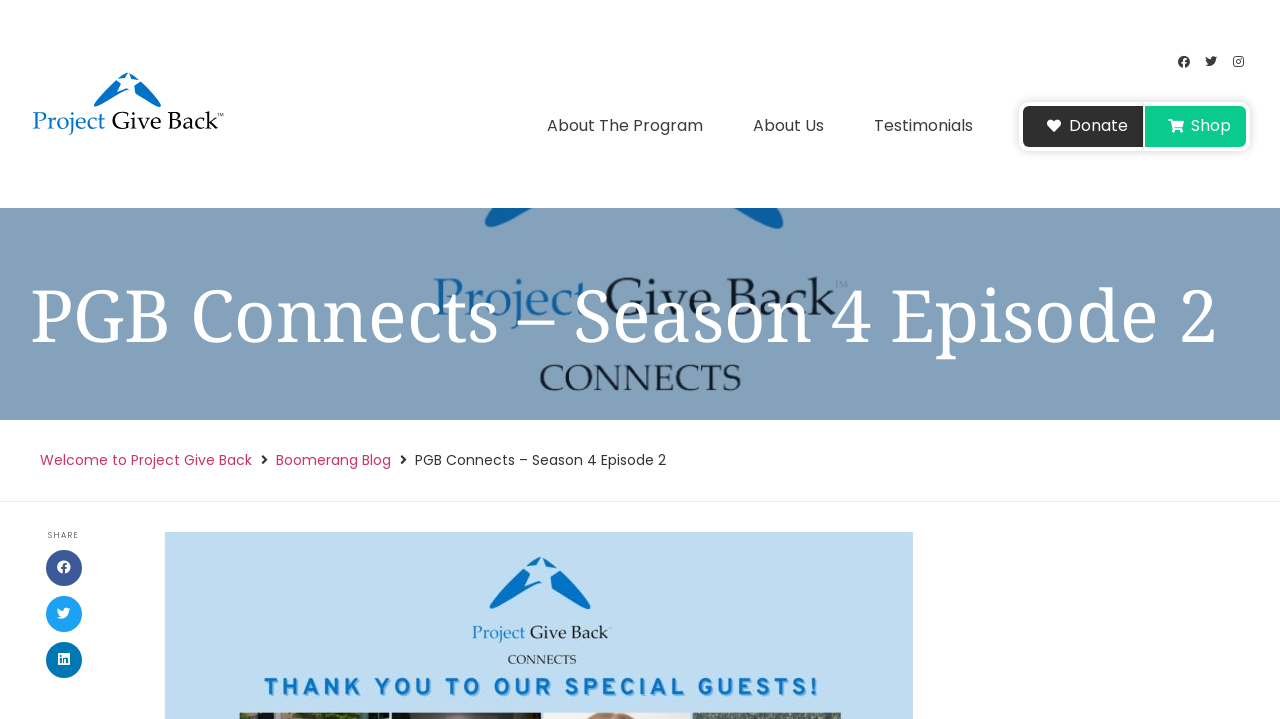Given the element description, predict the bounding box coordinates in the format (top-left x, top-left y, bottom-right x, bottom-right y), using floating point numbers between 0 and 1: SOLAR RICKSHAW

None